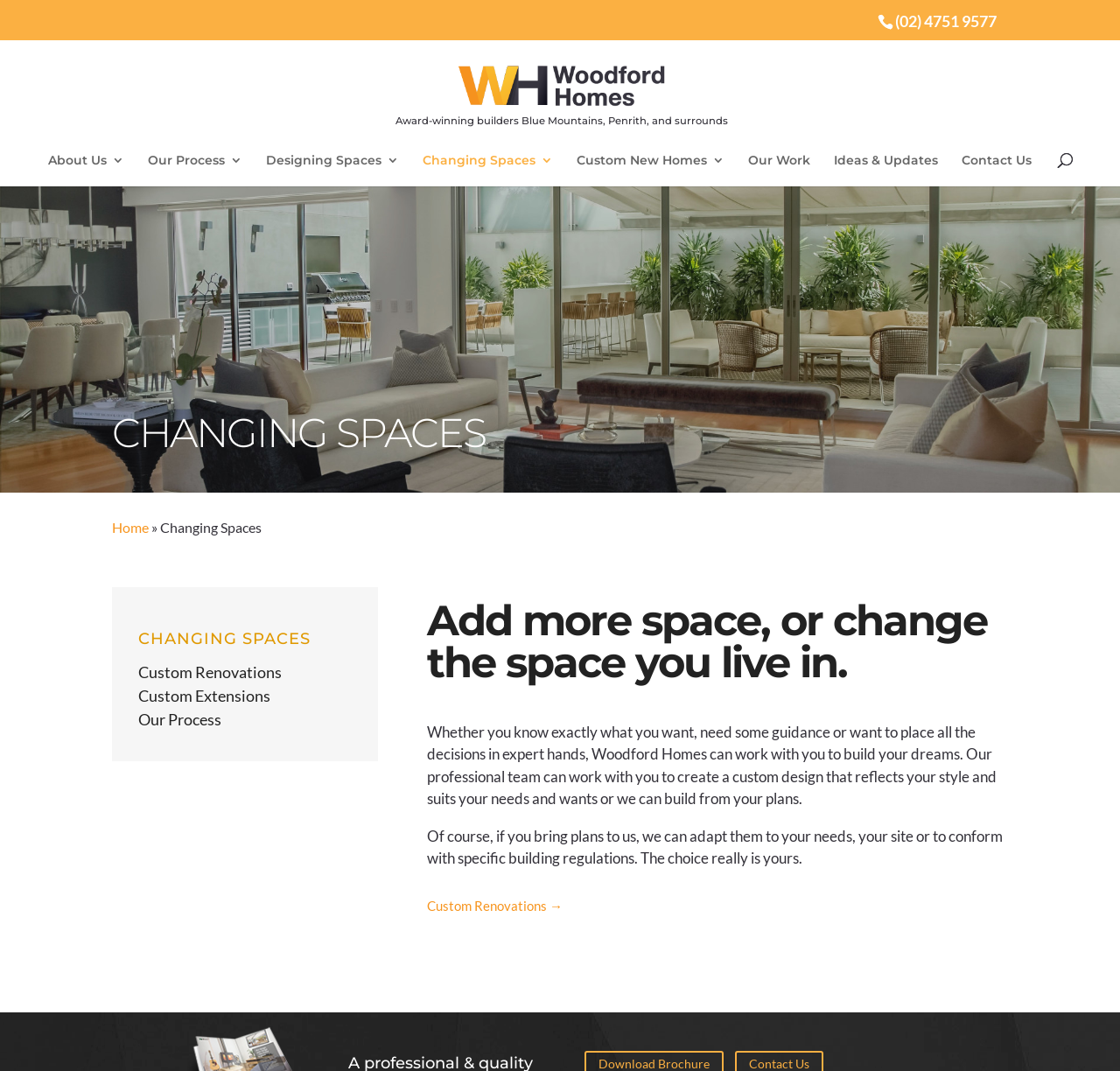What is the benefit of working with Woodford Homes?
Using the visual information, answer the question in a single word or phrase.

Expert guidance